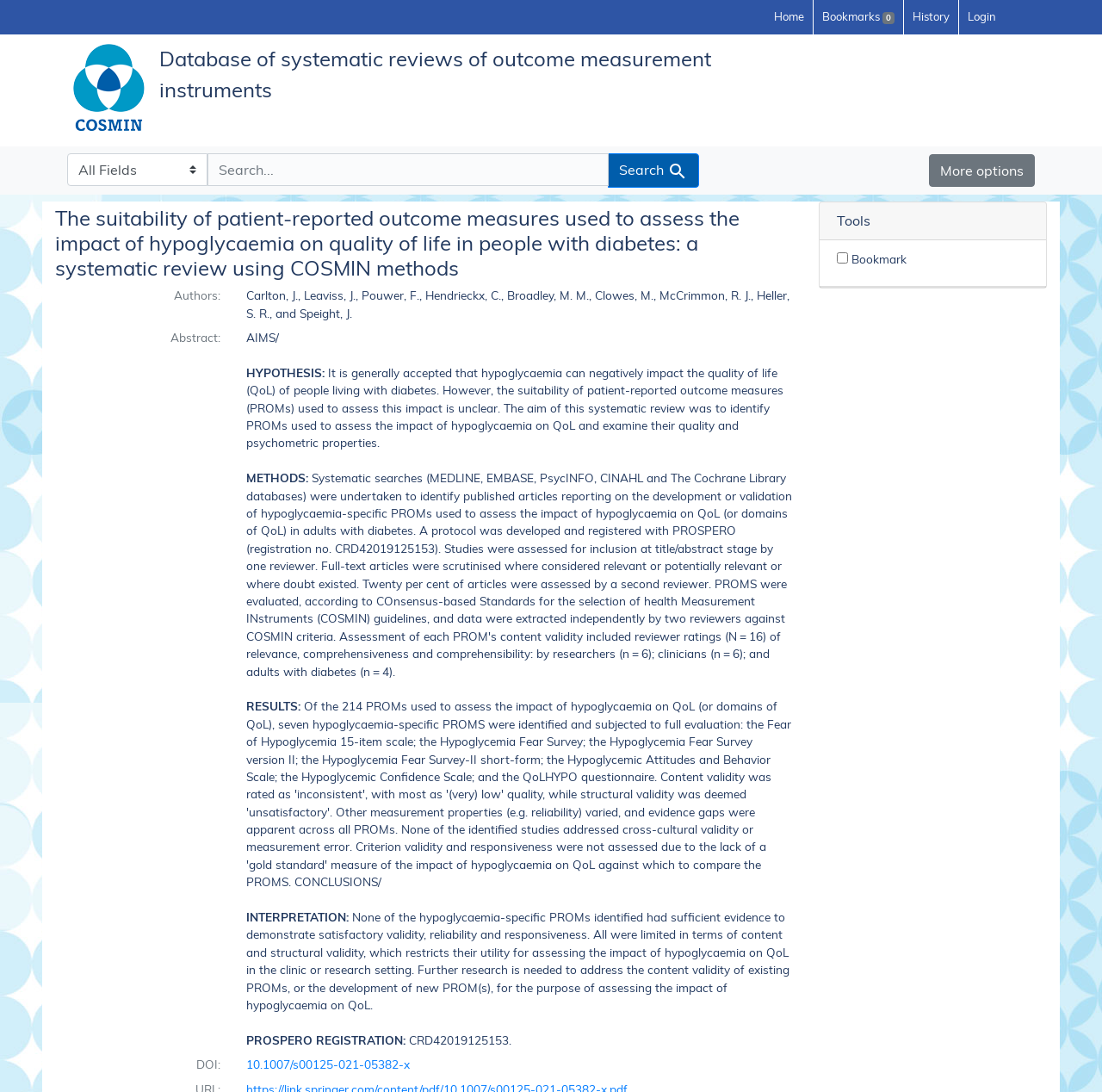Please determine the bounding box coordinates of the clickable area required to carry out the following instruction: "Search for a term". The coordinates must be four float numbers between 0 and 1, represented as [left, top, right, bottom].

[0.188, 0.14, 0.553, 0.17]